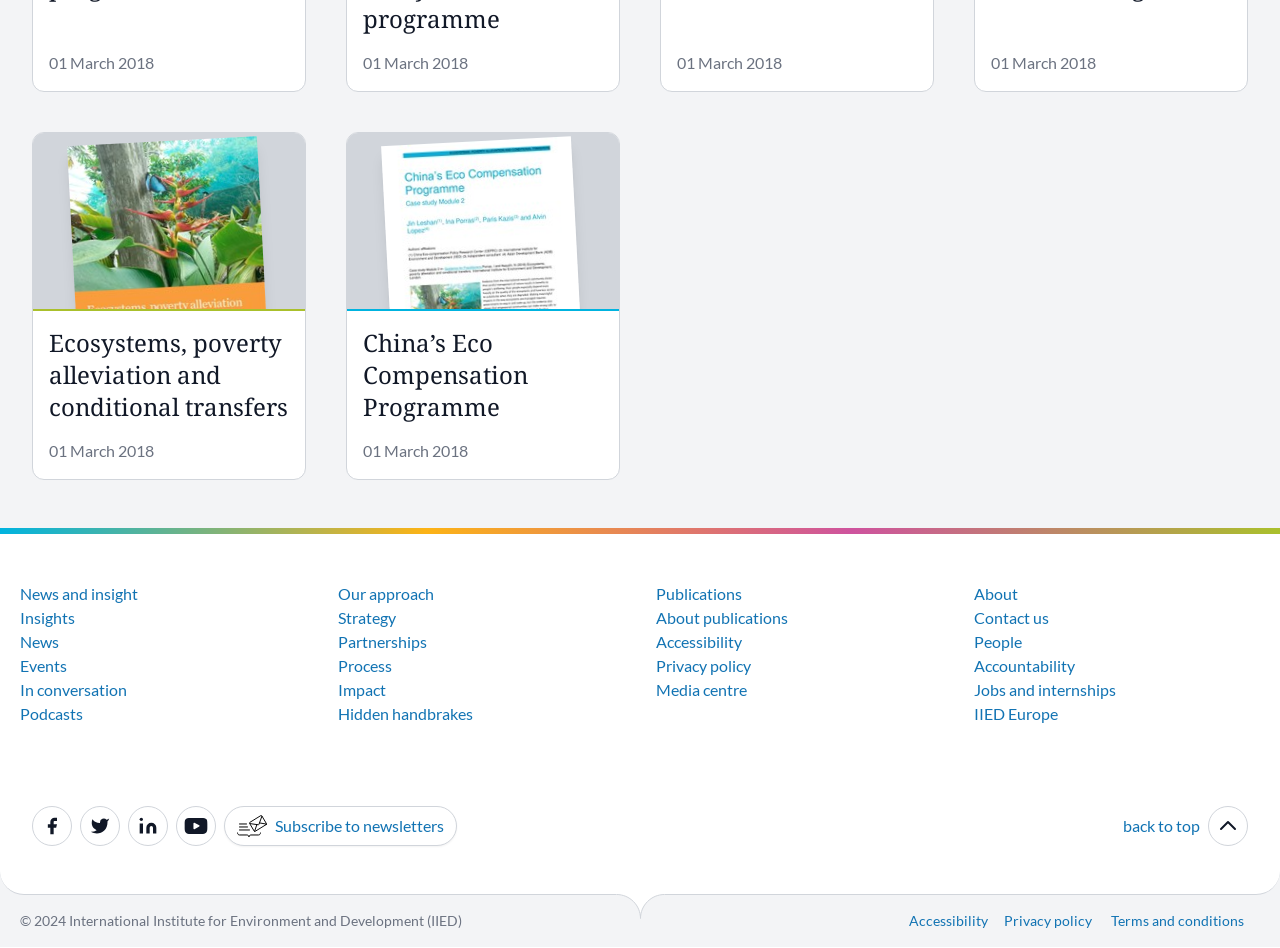How many links are in the footer?
Using the visual information, answer the question in a single word or phrase.

14